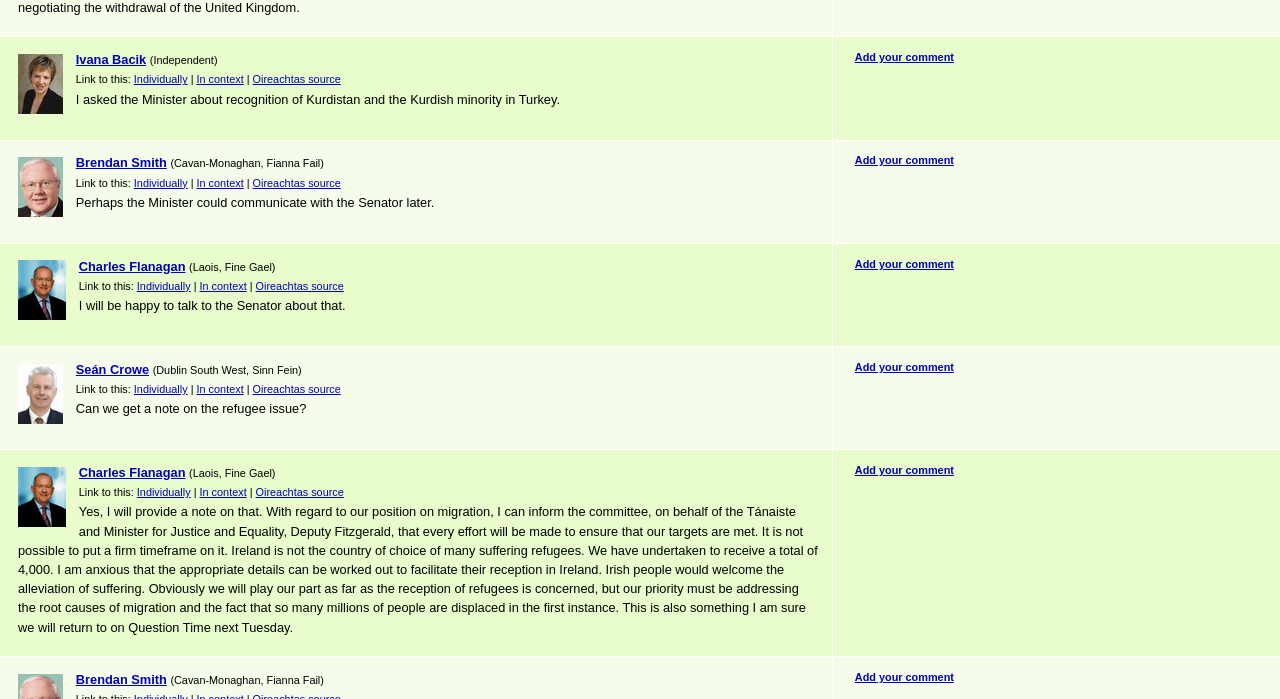Based on the element description Brendan Smith, identify the bounding box of the UI element in the given webpage screenshot. The coordinates should be in the format (top-left x, top-left y, bottom-right x, bottom-right y) and must be between 0 and 1.

[0.059, 0.961, 0.13, 0.982]